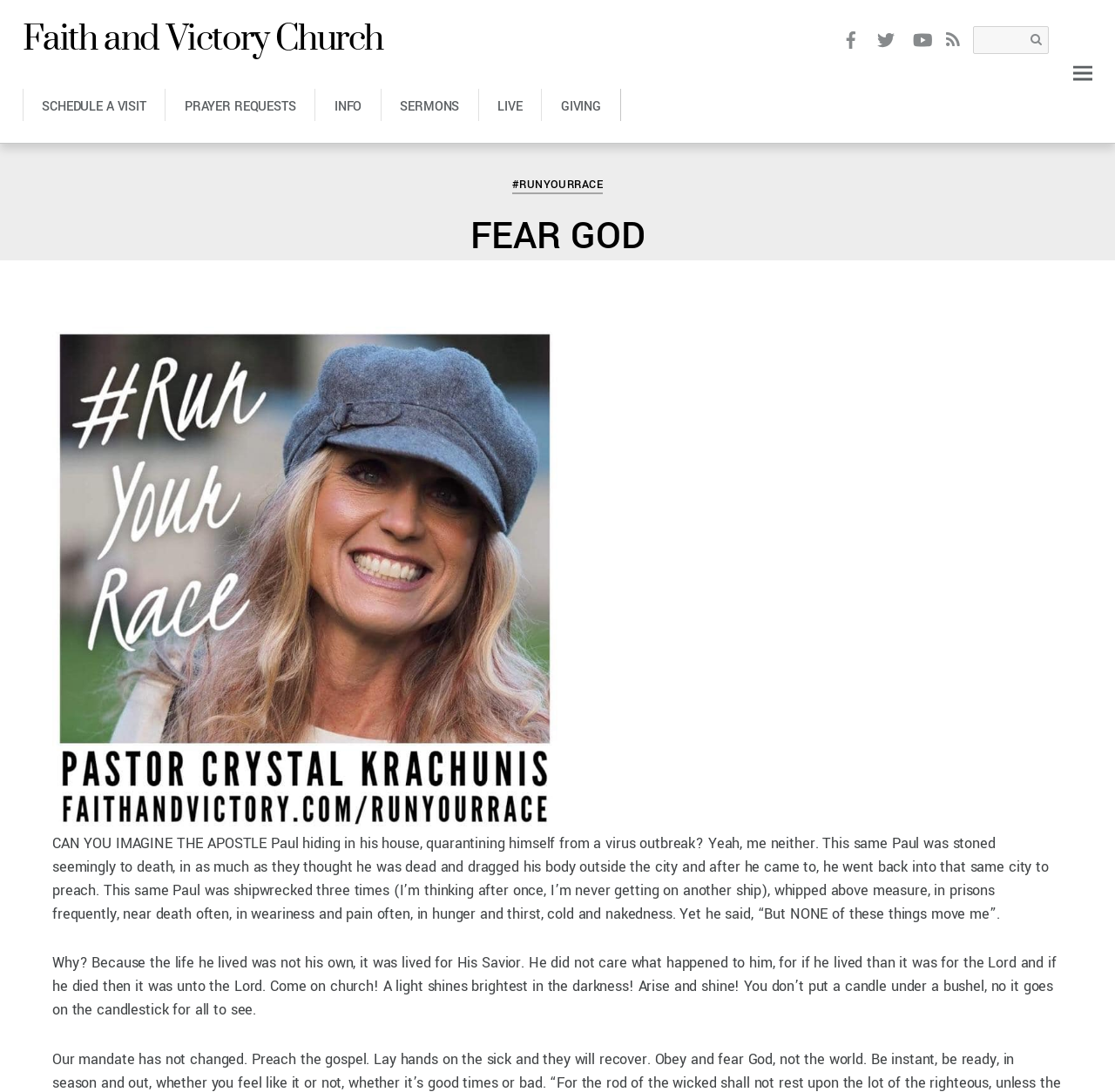Use a single word or phrase to answer the question:
What is the theme of the sermon or blog post?

Faith and perseverance